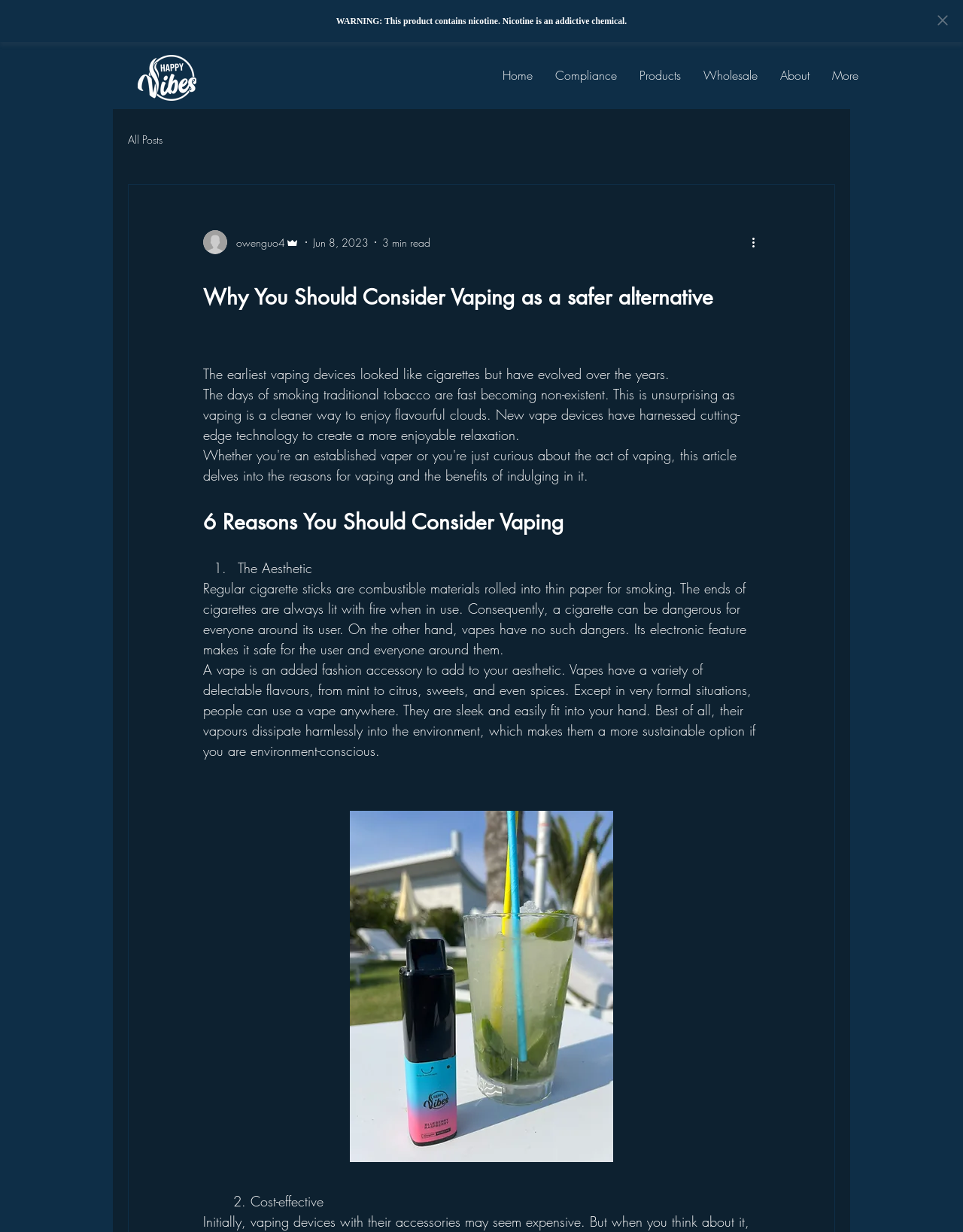Indicate the bounding box coordinates of the element that needs to be clicked to satisfy the following instruction: "Click the 'More actions' button". The coordinates should be four float numbers between 0 and 1, i.e., [left, top, right, bottom].

[0.778, 0.189, 0.797, 0.204]